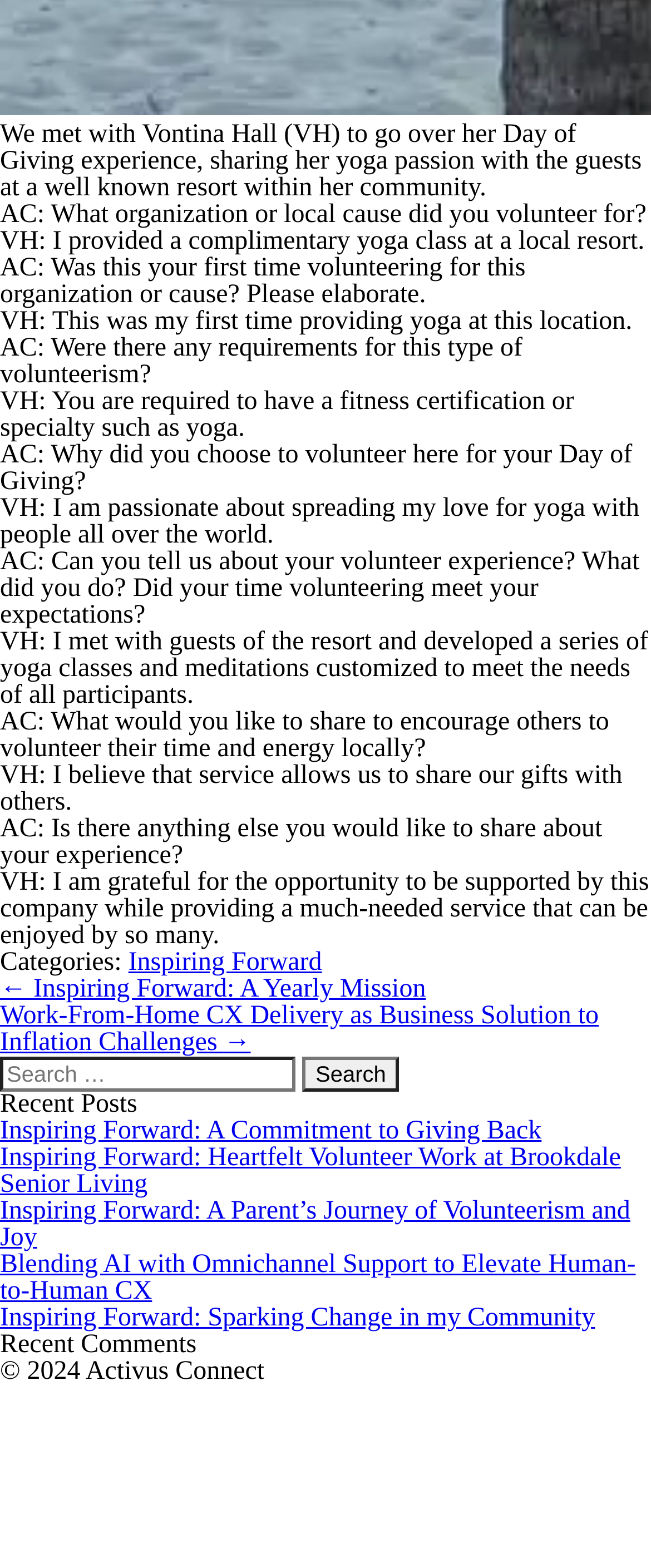Can you identify the bounding box coordinates of the clickable region needed to carry out this instruction: 'Go to the previous post'? The coordinates should be four float numbers within the range of 0 to 1, stated as [left, top, right, bottom].

[0.0, 0.622, 0.654, 0.64]